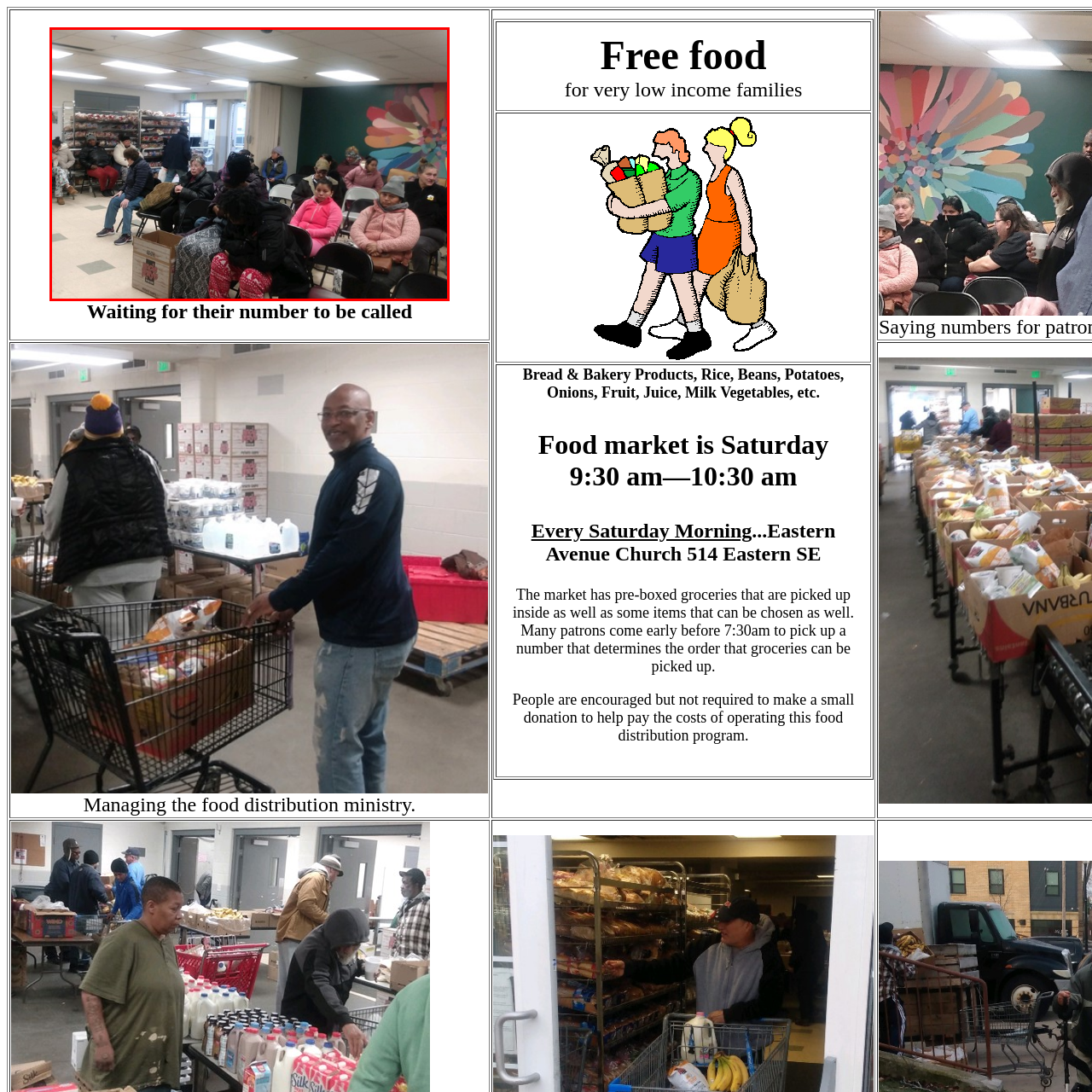Observe the image within the red-bordered area and respond to the following question in detail, making use of the visual information: What is the purpose of the box in the foreground?

The caption implies that the box in the foreground is intended for donations, highlighting the community-driven aspect of the food distribution program and the importance of contributions from others to support the initiative.